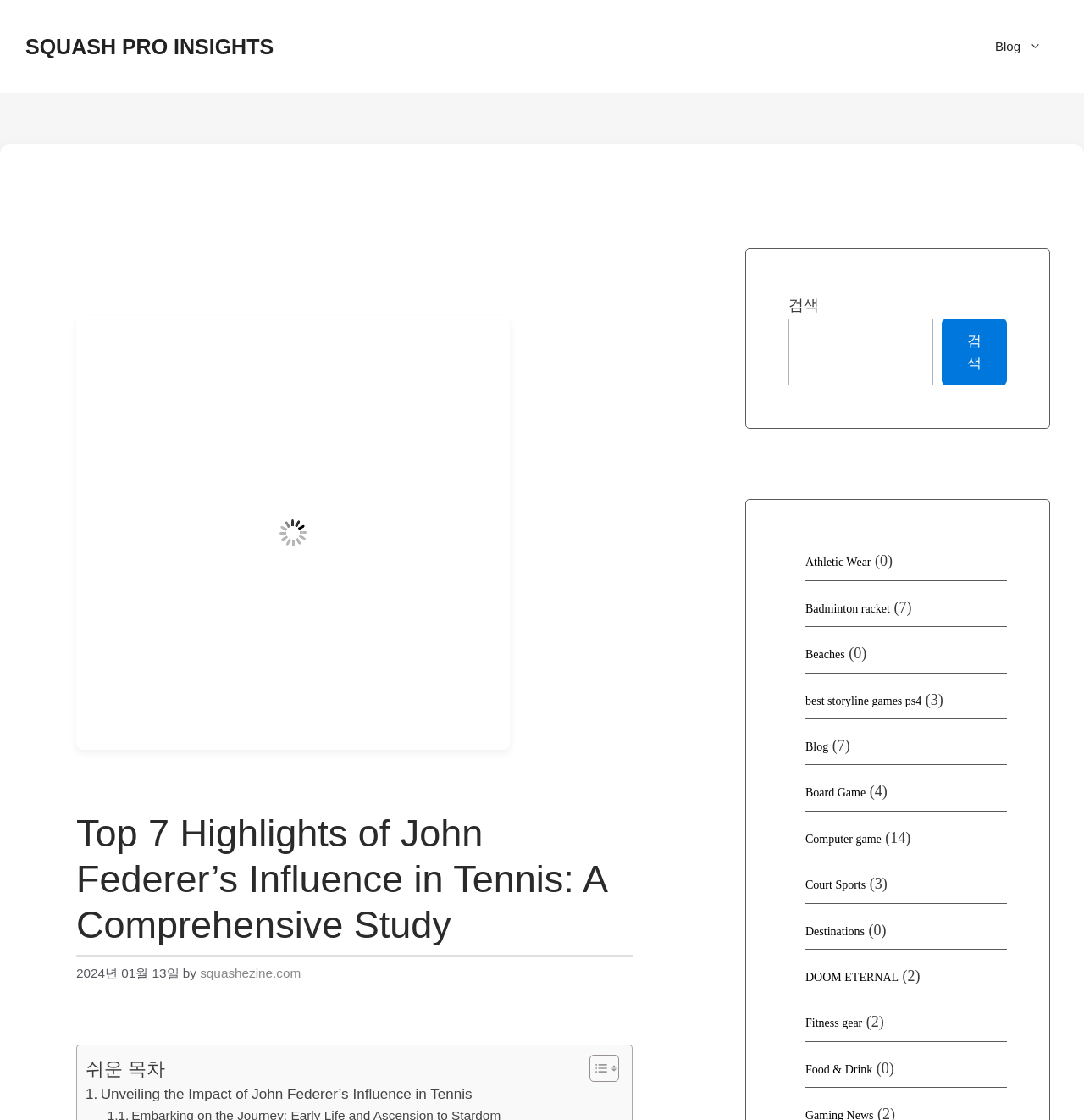Select the bounding box coordinates of the element I need to click to carry out the following instruction: "Click the 'Athletic Wear' link".

[0.743, 0.497, 0.804, 0.508]